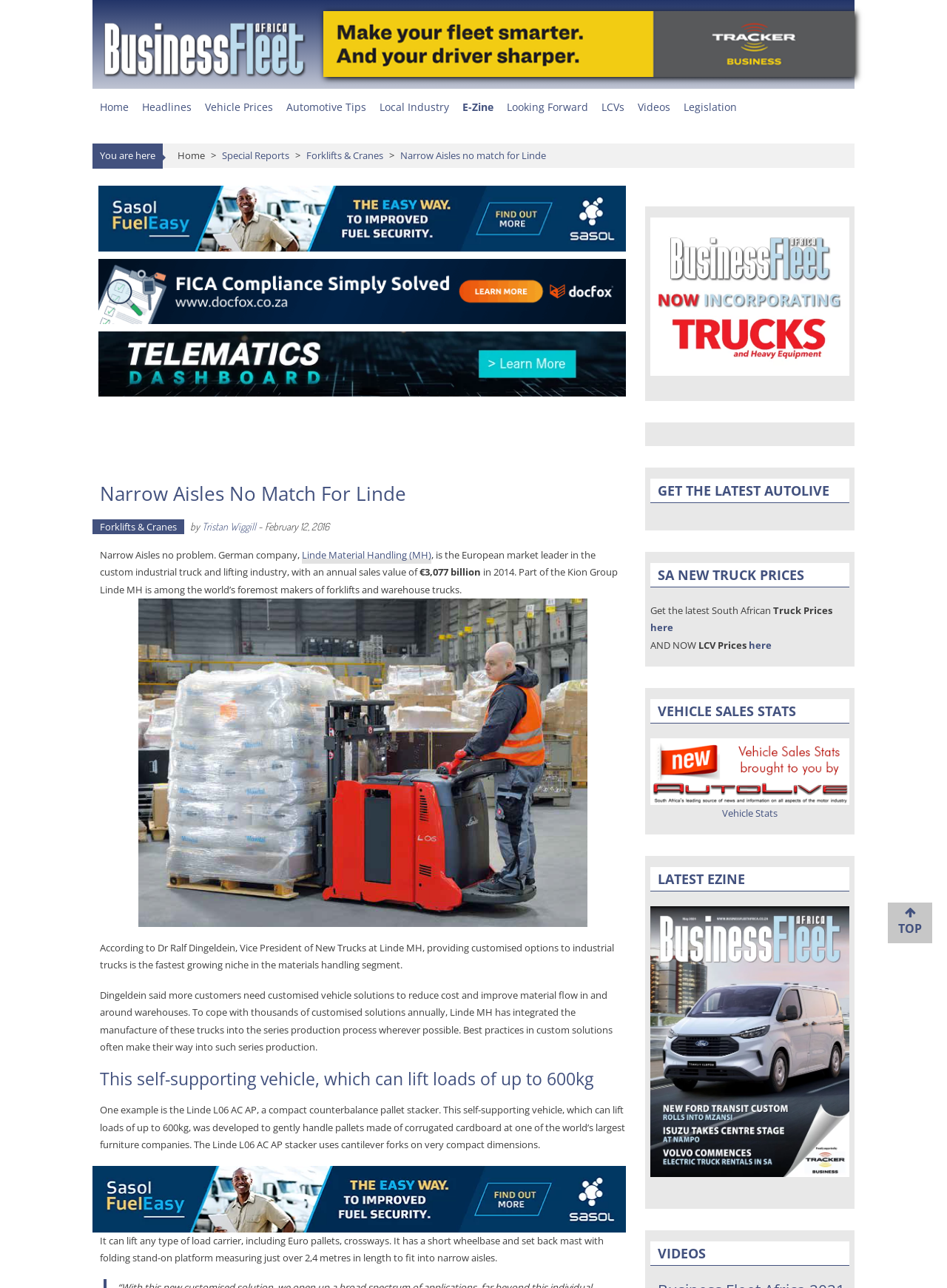Use a single word or phrase to respond to the question:
What is the name of the company that is the European market leader in the custom industrial truck and lifting industry?

Linde Material Handling (MH)